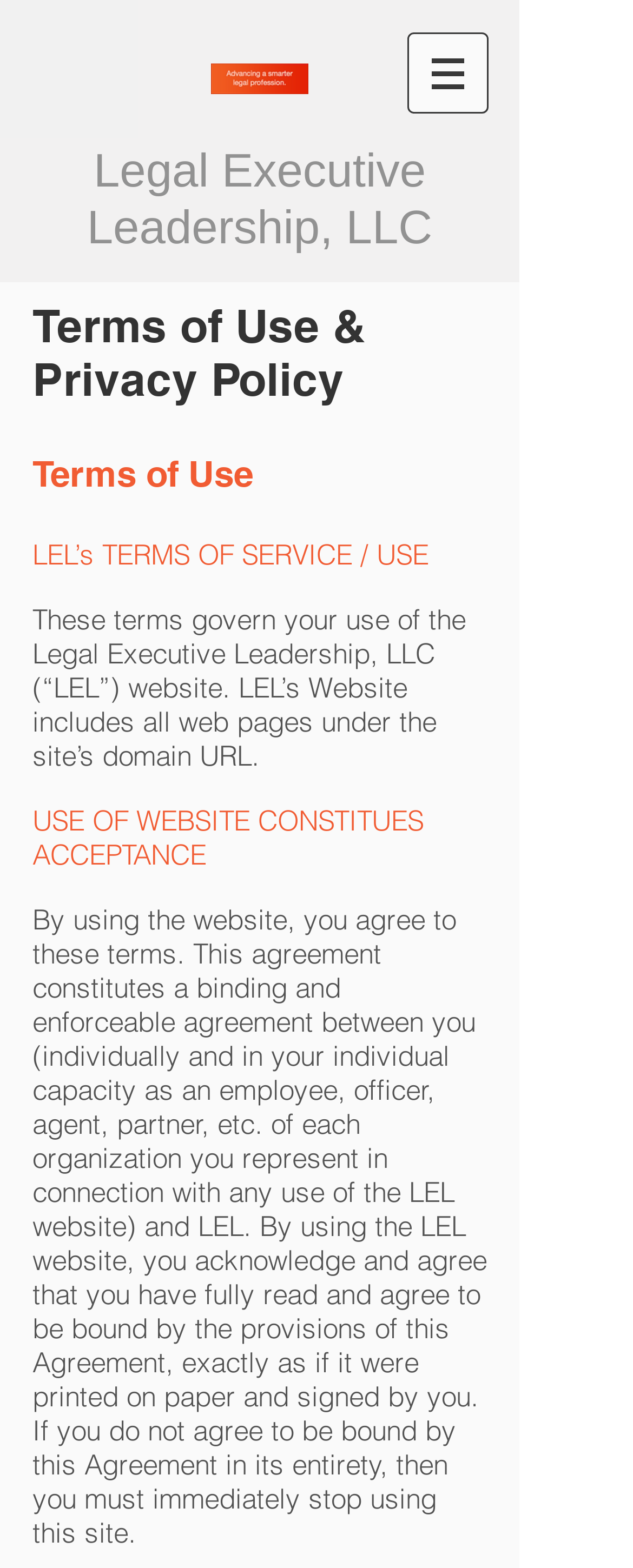What is the name of the company?
Based on the image, give a concise answer in the form of a single word or short phrase.

Legal Executive Leadership, LLC